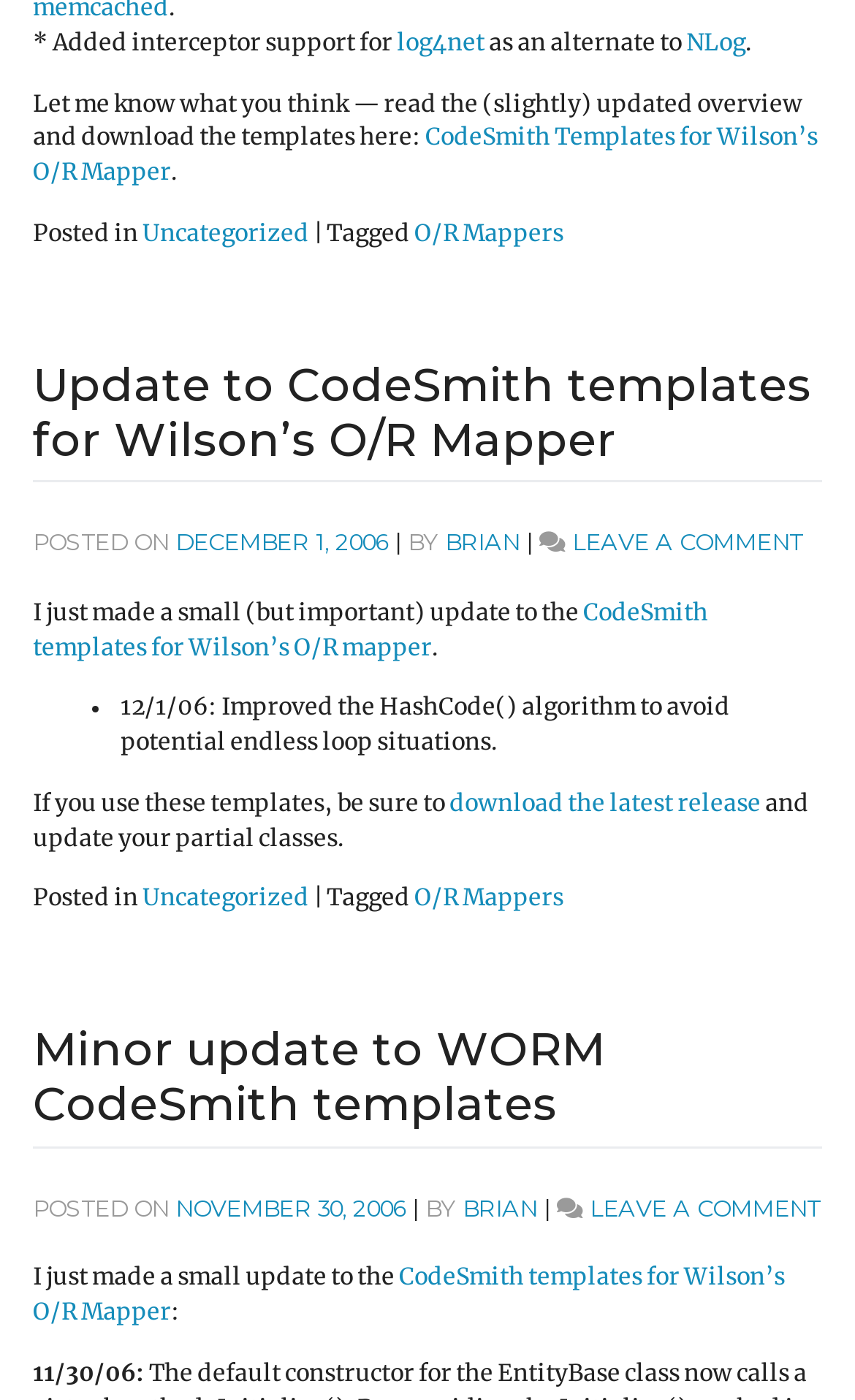Given the element description: "O/R Mappers", predict the bounding box coordinates of the UI element it refers to, using four float numbers between 0 and 1, i.e., [left, top, right, bottom].

[0.485, 0.632, 0.659, 0.652]